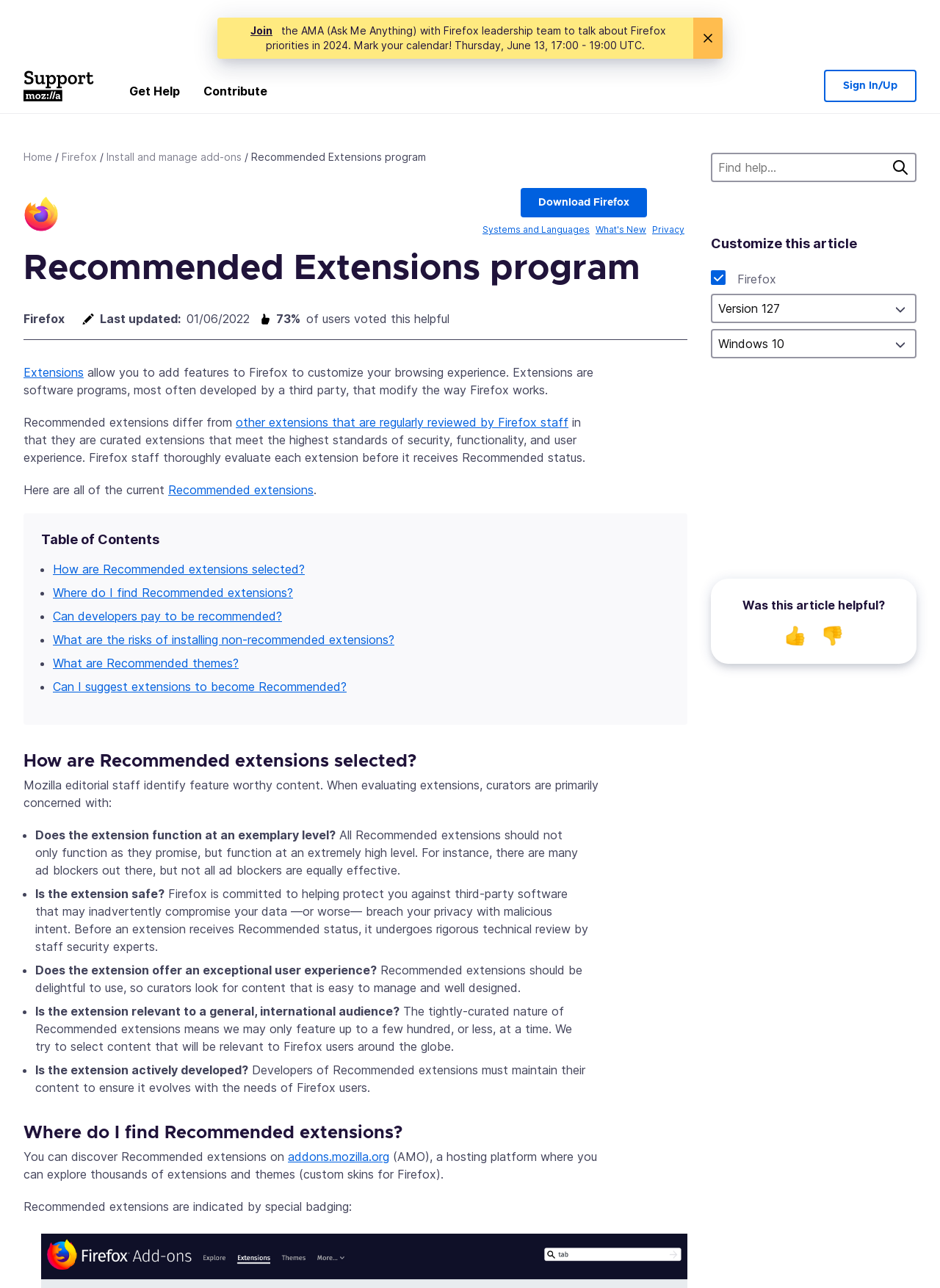What is the purpose of Recommended extensions?
Using the screenshot, give a one-word or short phrase answer.

Customize Firefox